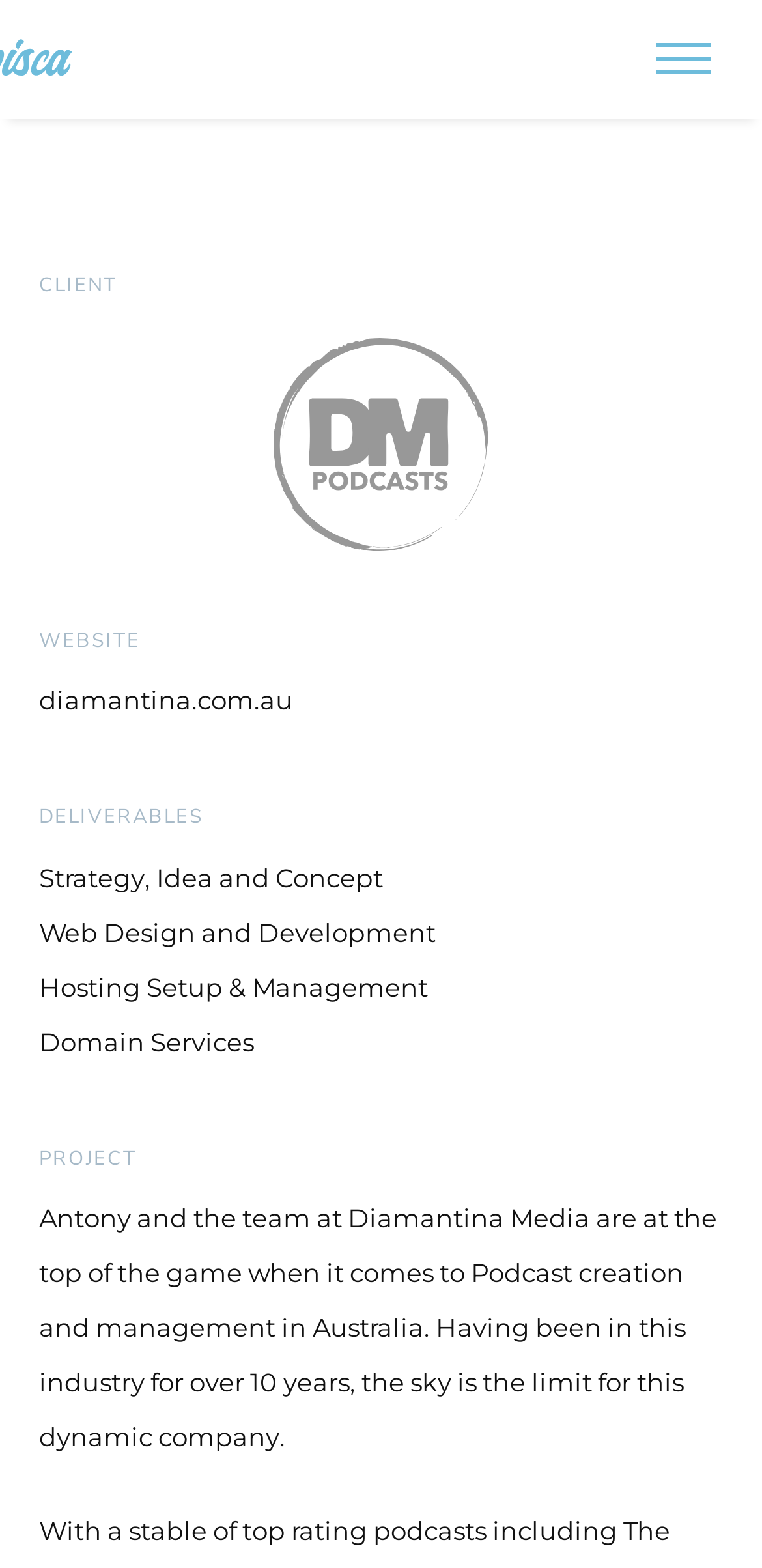How long has the company been in the industry?
Carefully analyze the image and provide a detailed answer to the question.

I read the description under the 'PROJECT' section, which states that the company has been in the industry for 'over 10 years'.